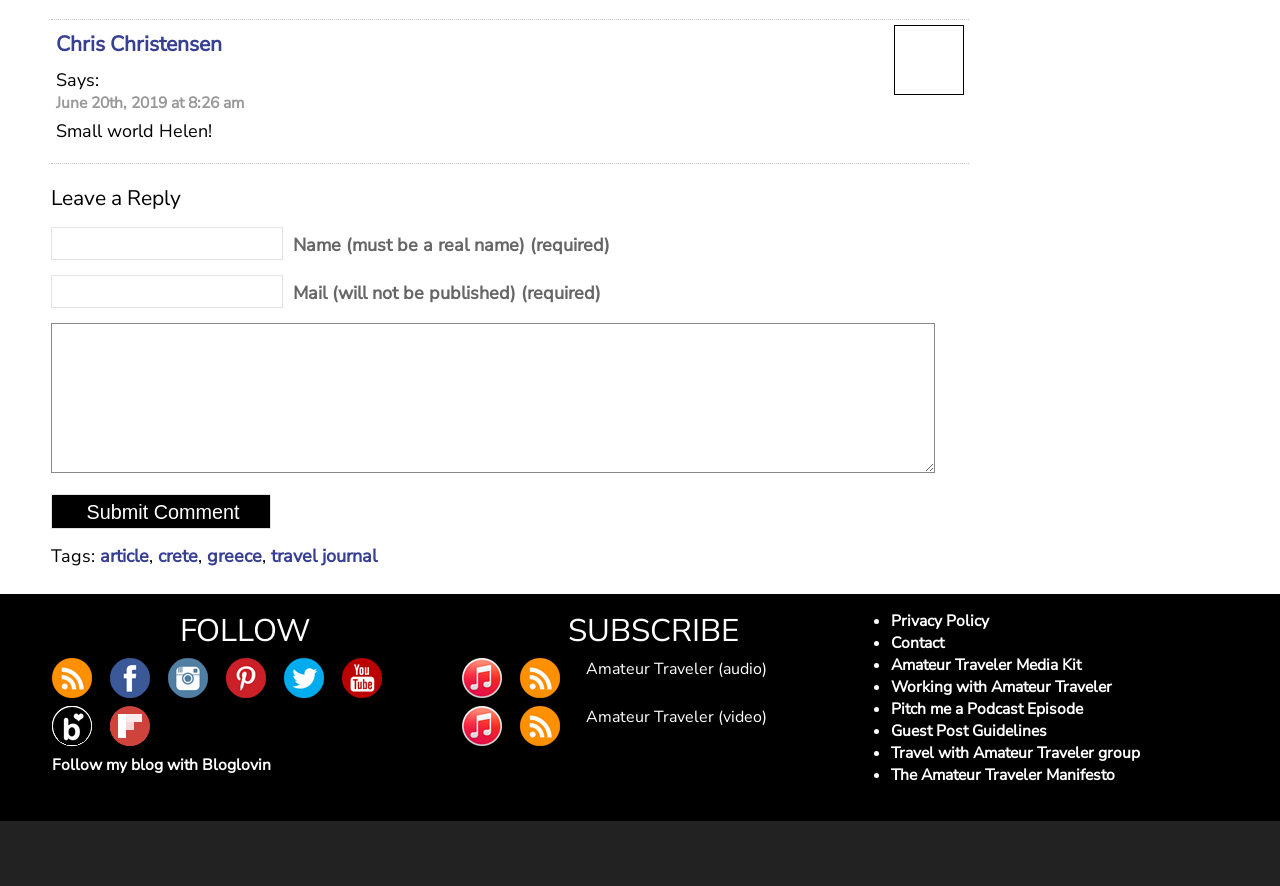Please find the bounding box for the following UI element description. Provide the coordinates in (top-left x, top-left y, bottom-right x, bottom-right y) format, with values between 0 and 1: parent_node: FOLLOW title="Pinterest"

[0.177, 0.743, 0.208, 0.788]